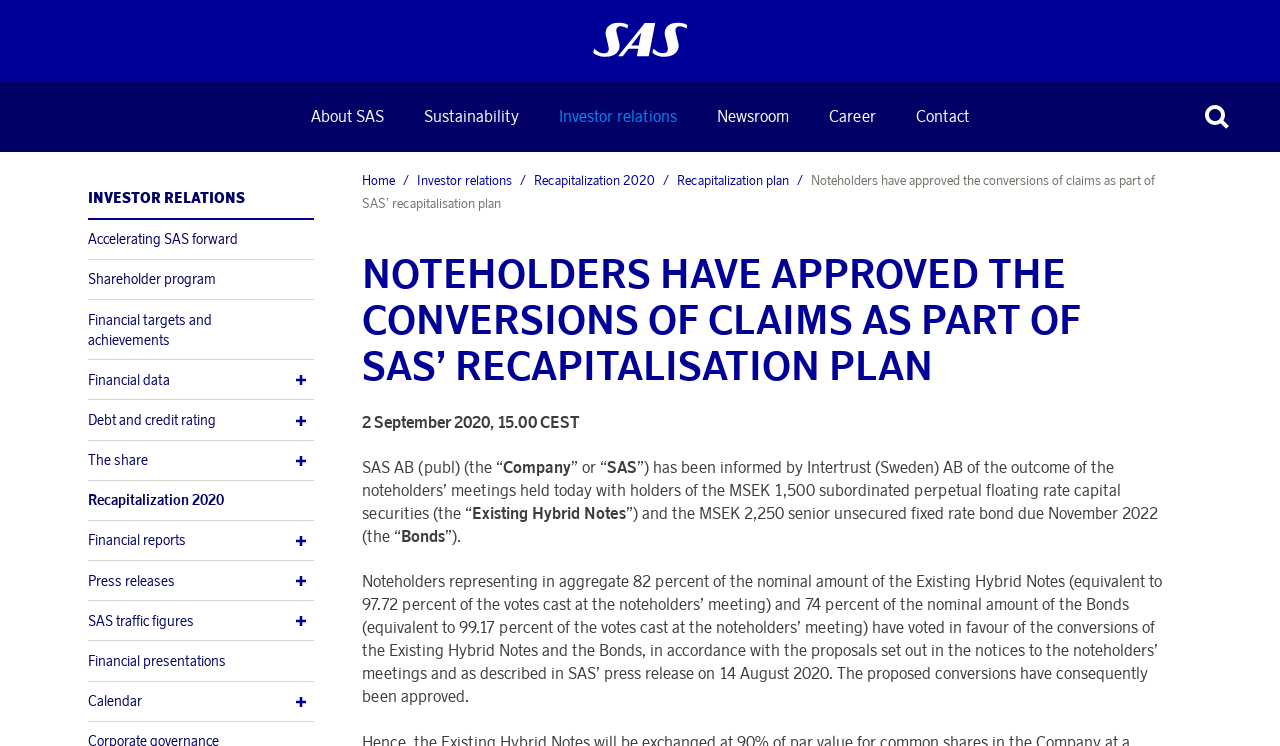Determine the bounding box coordinates for the clickable element required to fulfill the instruction: "Search for something". Provide the coordinates as four float numbers between 0 and 1, i.e., [left, top, right, bottom].

[0.938, 0.133, 0.97, 0.198]